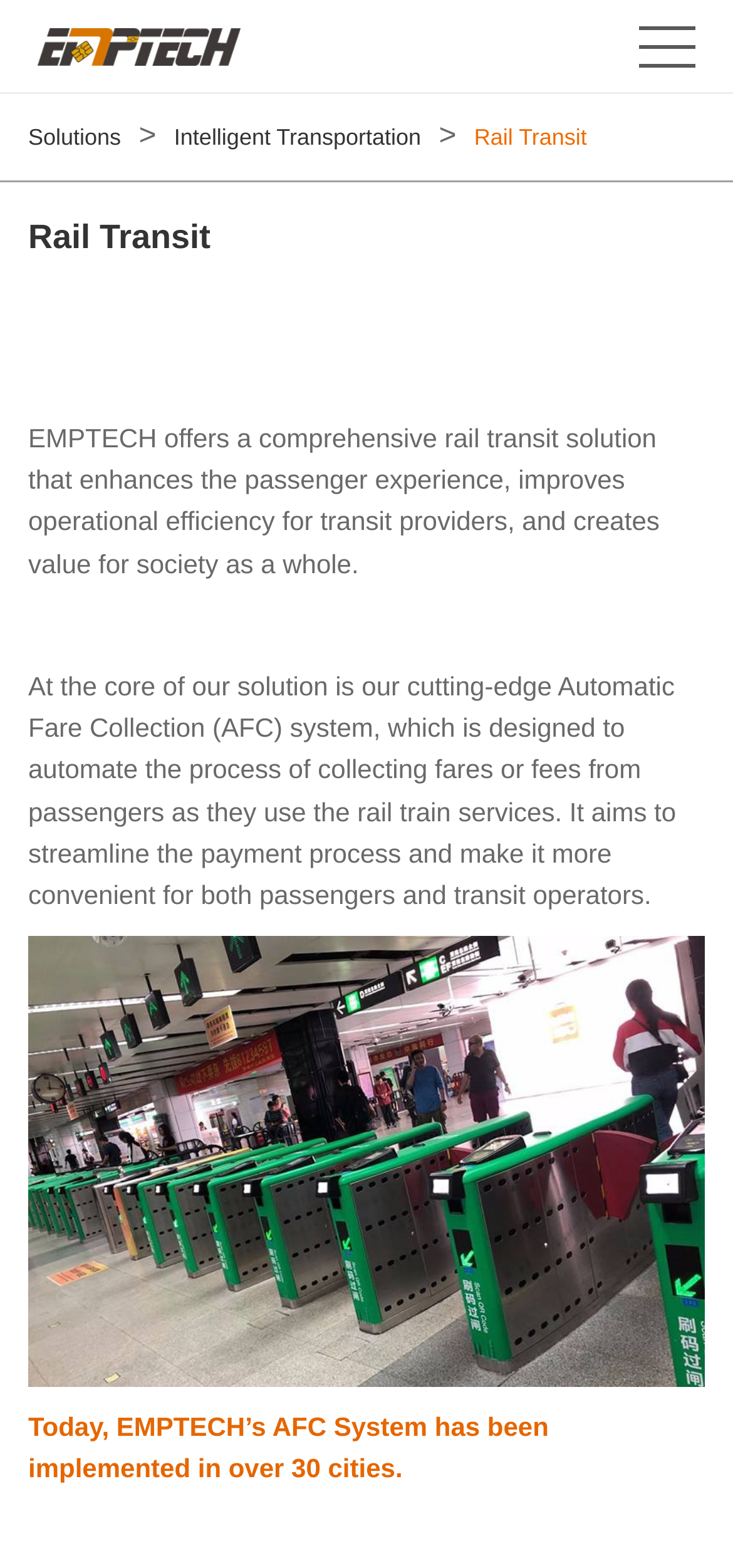Give a detailed account of the webpage.

The webpage is about EMPTECH's dispatching and monitoring system, specifically focusing on its rail transit solution. At the top left corner, there is a logo image with the text "雄帝" (which means "Emperor" in Chinese). 

Below the logo, there is a navigation menu with three links: "Solutions", "Intelligent Transportation", and another link with no text content. The "Rail Transit" heading is prominently displayed, spanning almost the entire width of the page.

The main content of the page is divided into three paragraphs. The first paragraph explains that EMPTECH offers a comprehensive rail transit solution that enhances the passenger experience, improves operational efficiency, and creates value for society. 

The second paragraph delves deeper into the core of their solution, which is the Automatic Fare Collection (AFC) system. This system automates the process of collecting fares or fees from passengers, streamlining the payment process and making it more convenient for both passengers and transit operators.

The third paragraph highlights the success of EMPTECH's AFC System, which has been implemented in over 30 cities.